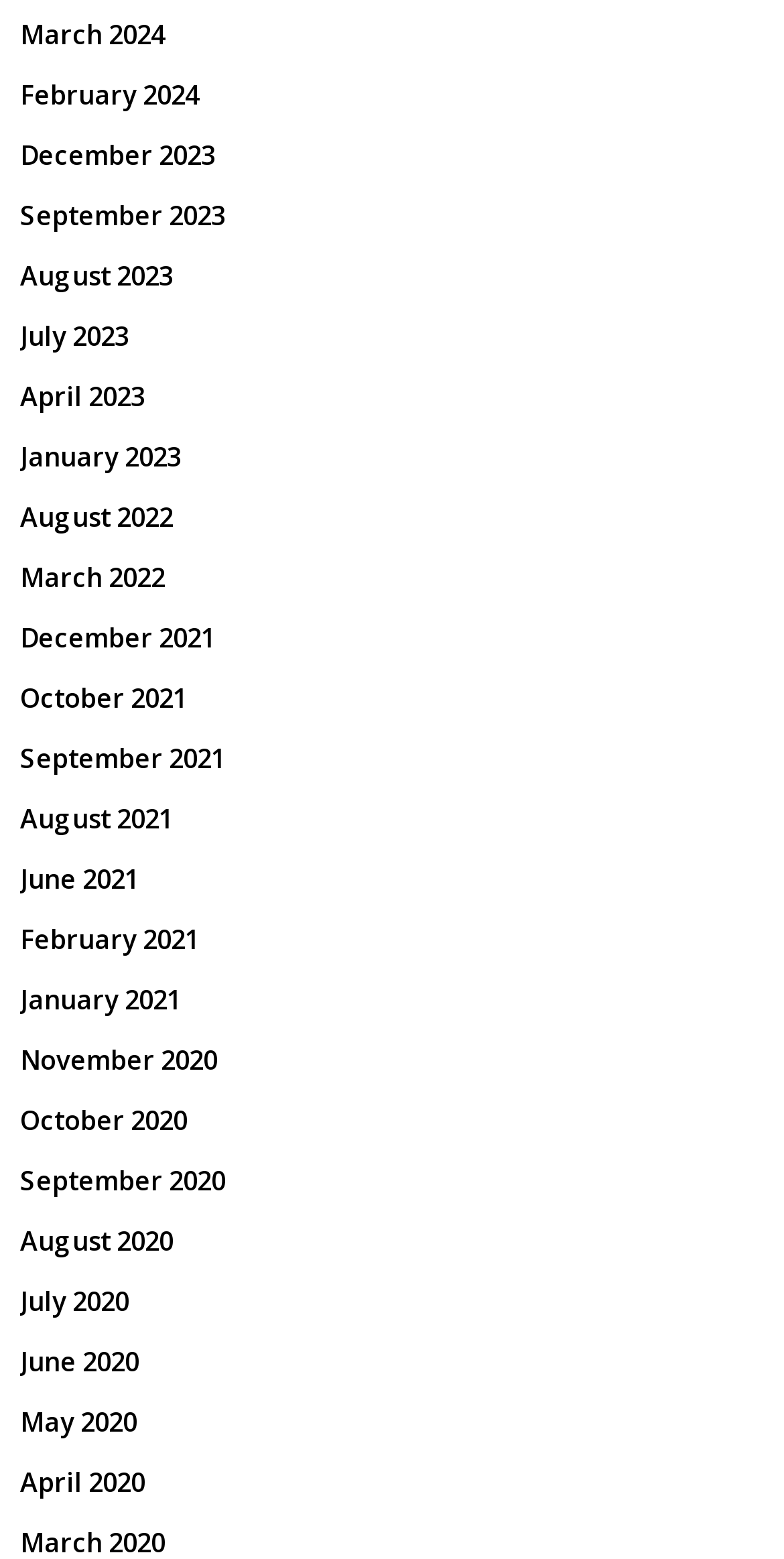Determine the bounding box coordinates of the area to click in order to meet this instruction: "Check August 2023".

[0.026, 0.157, 0.221, 0.195]